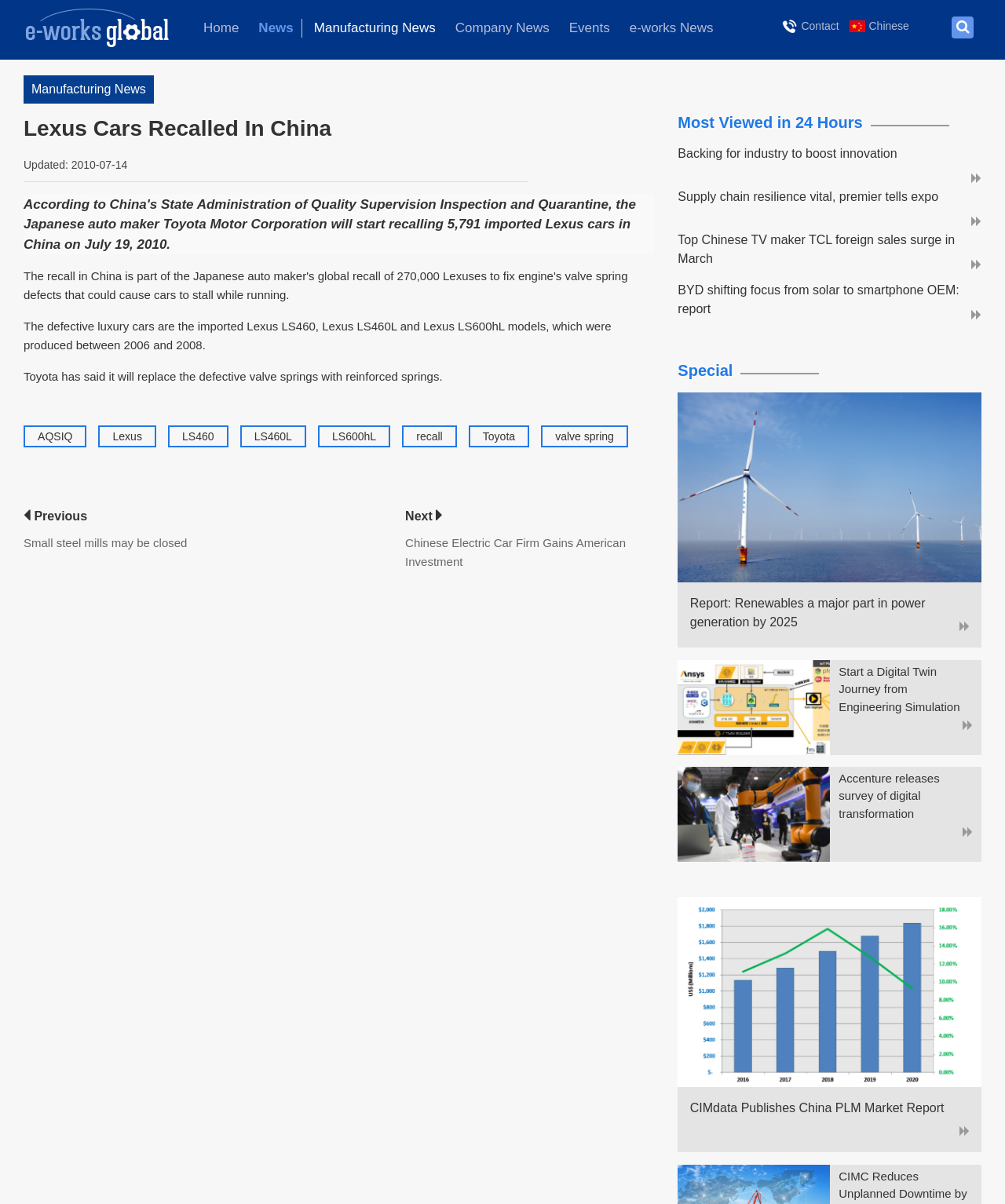Specify the bounding box coordinates of the area to click in order to execute this command: 'View Lexus Cars Recalled In China article'. The coordinates should consist of four float numbers ranging from 0 to 1, and should be formatted as [left, top, right, bottom].

[0.023, 0.094, 0.651, 0.331]